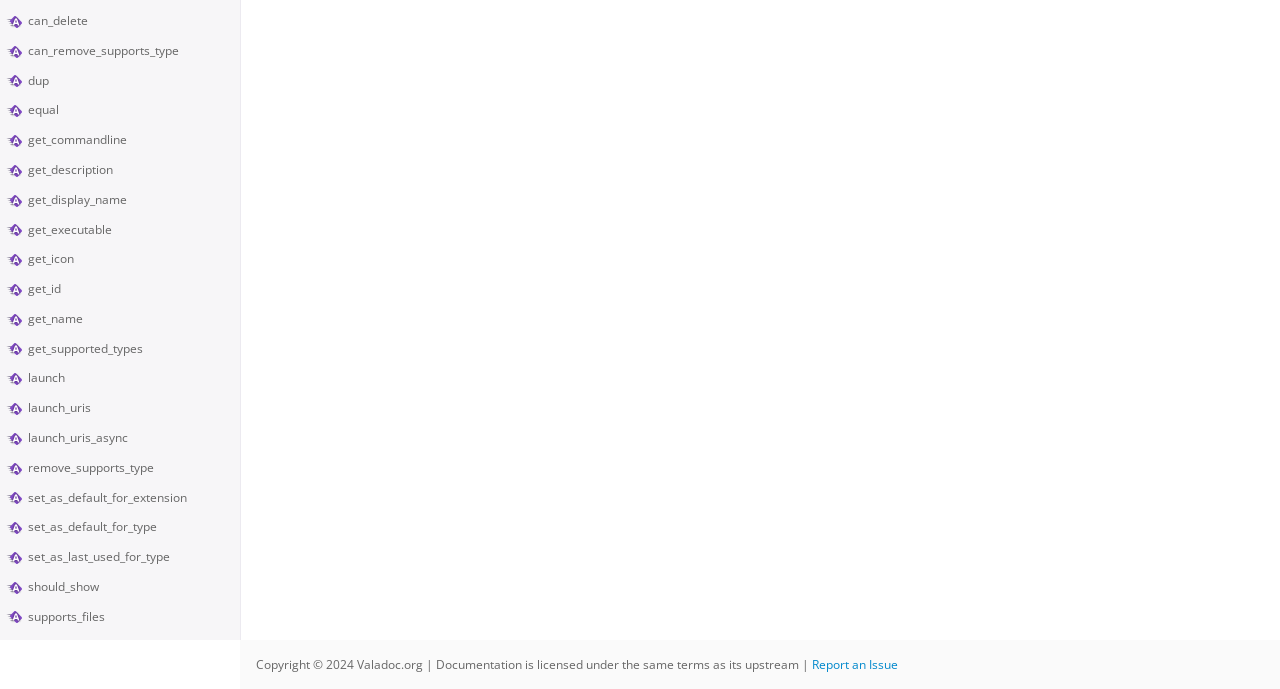Determine the bounding box for the UI element that matches this description: "set_as_default_for_extension".

[0.022, 0.709, 0.146, 0.734]